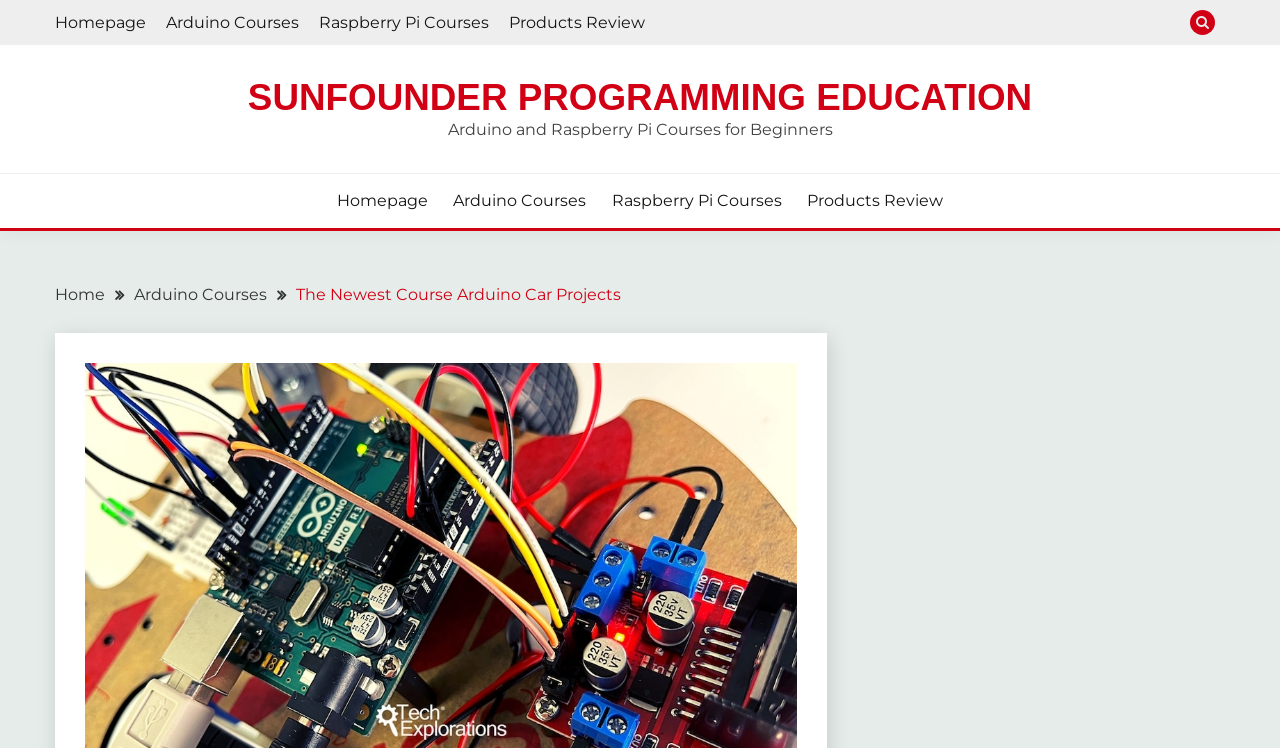Please provide a detailed answer to the question below by examining the image:
What is the company name mentioned on the webpage?

I found a link element with the text 'SUNFOUNDER PROGRAMMING EDUCATION', which appears to be the company name, located on the webpage.